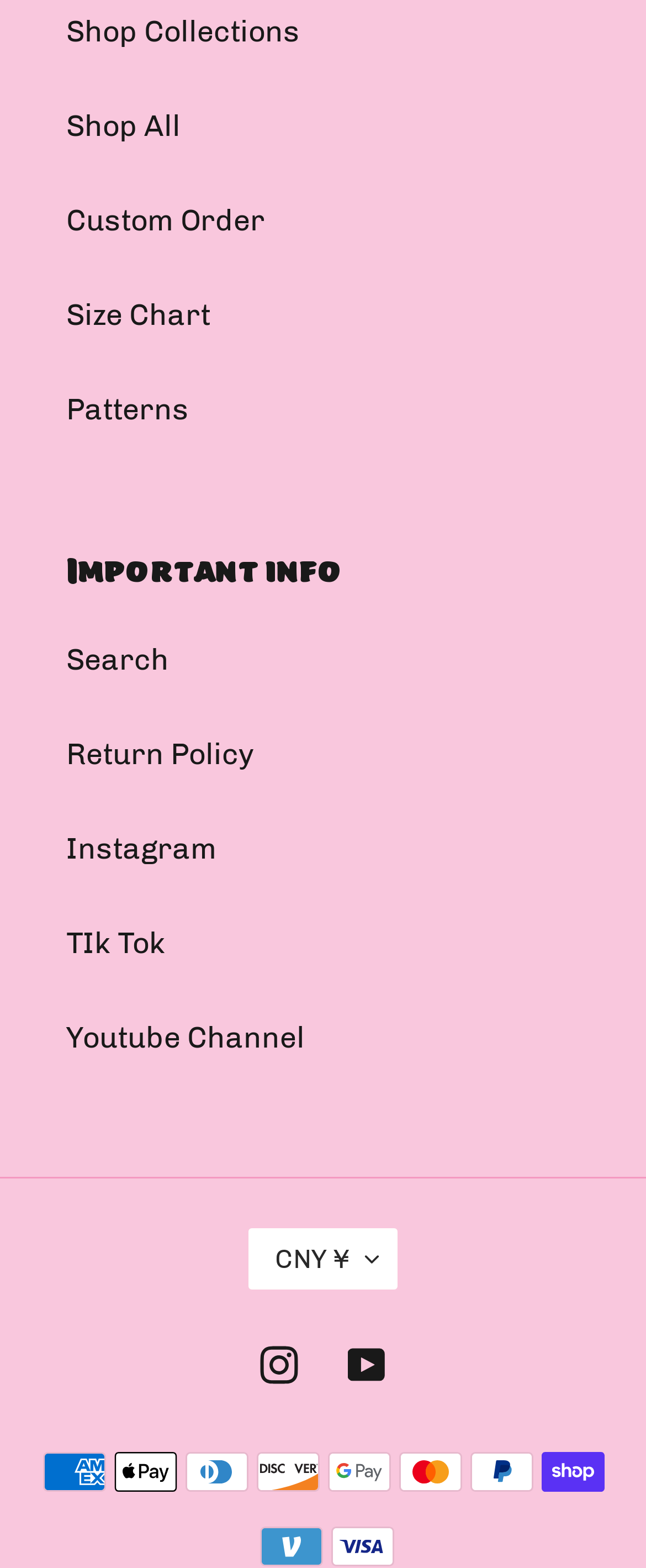Please identify the bounding box coordinates of the element's region that I should click in order to complete the following instruction: "Search for products". The bounding box coordinates consist of four float numbers between 0 and 1, i.e., [left, top, right, bottom].

[0.103, 0.409, 0.262, 0.433]